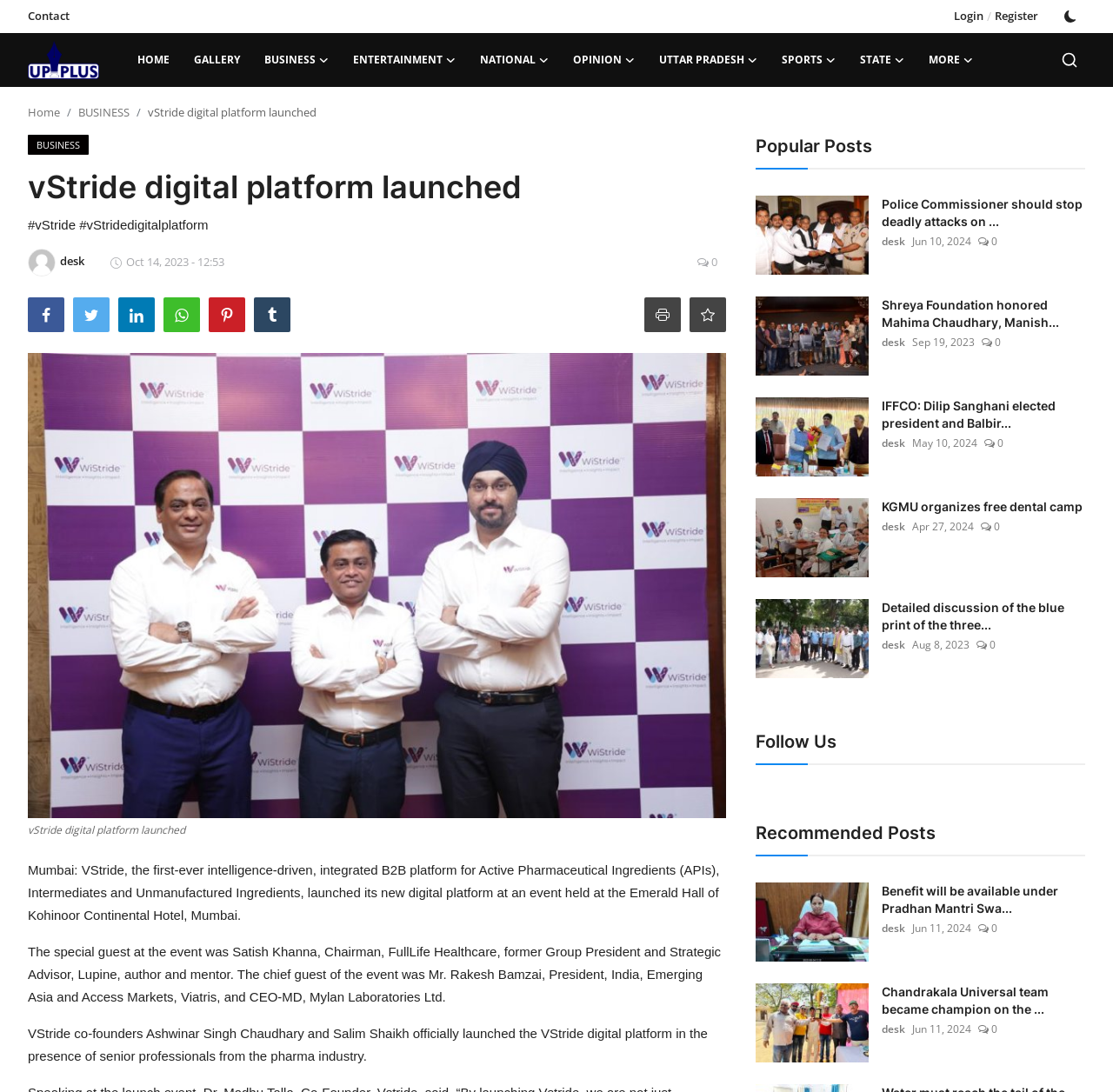What is the category of the post 'Police Commissioner should stop deadly attacks on advocates'?
Please give a detailed and elaborate answer to the question.

The post 'Police Commissioner should stop deadly attacks on advocates' is categorized under 'Popular Posts', which is mentioned in the heading 'Popular Posts' above the list of posts.